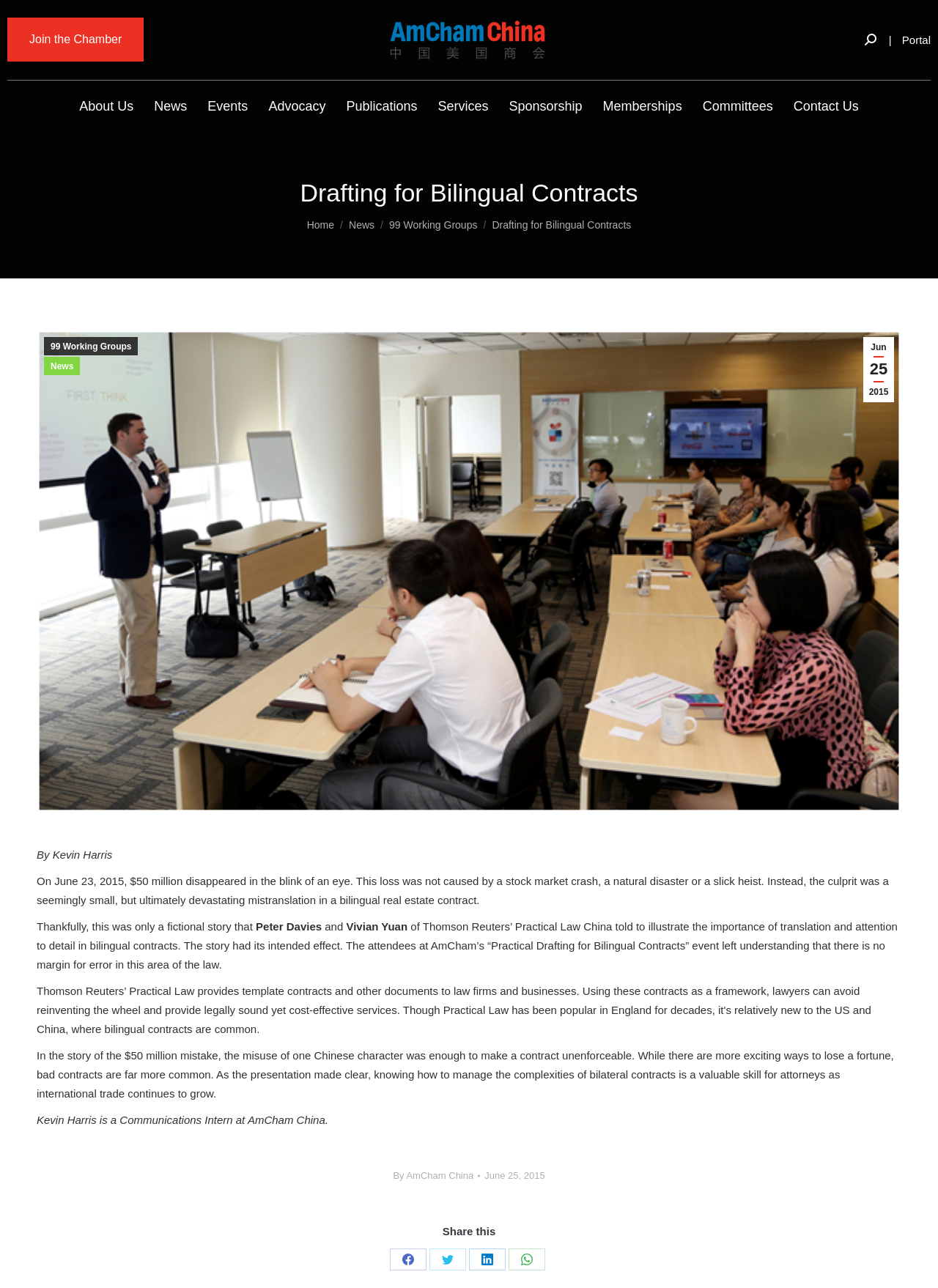Ascertain the bounding box coordinates for the UI element detailed here: "Share on LinkedInShare on LinkedIn". The coordinates should be provided as [left, top, right, bottom] with each value being a float between 0 and 1.

[0.5, 0.97, 0.539, 0.987]